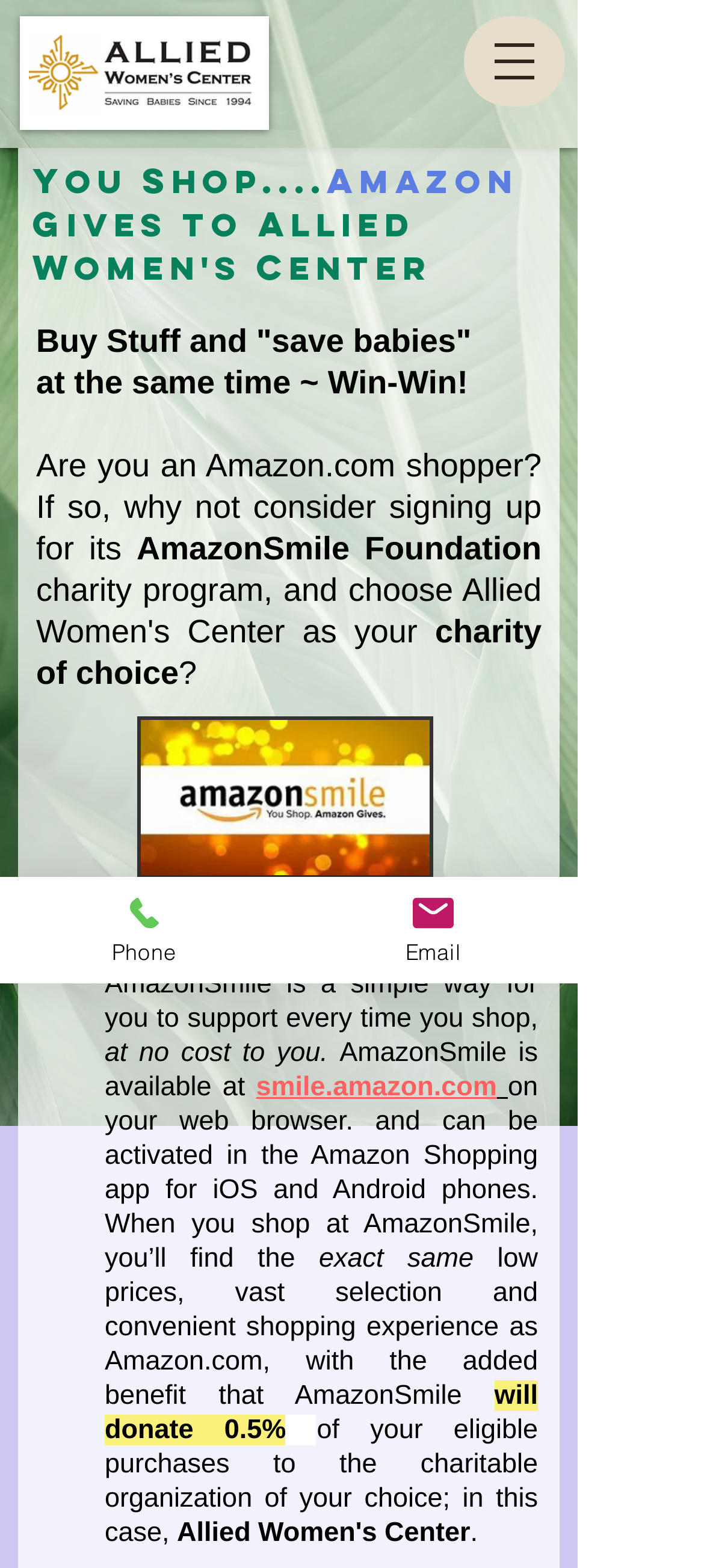Identify the bounding box for the UI element specified in this description: "aria-label="Open navigation menu"". The coordinates must be four float numbers between 0 and 1, formatted as [left, top, right, bottom].

[0.659, 0.01, 0.803, 0.068]